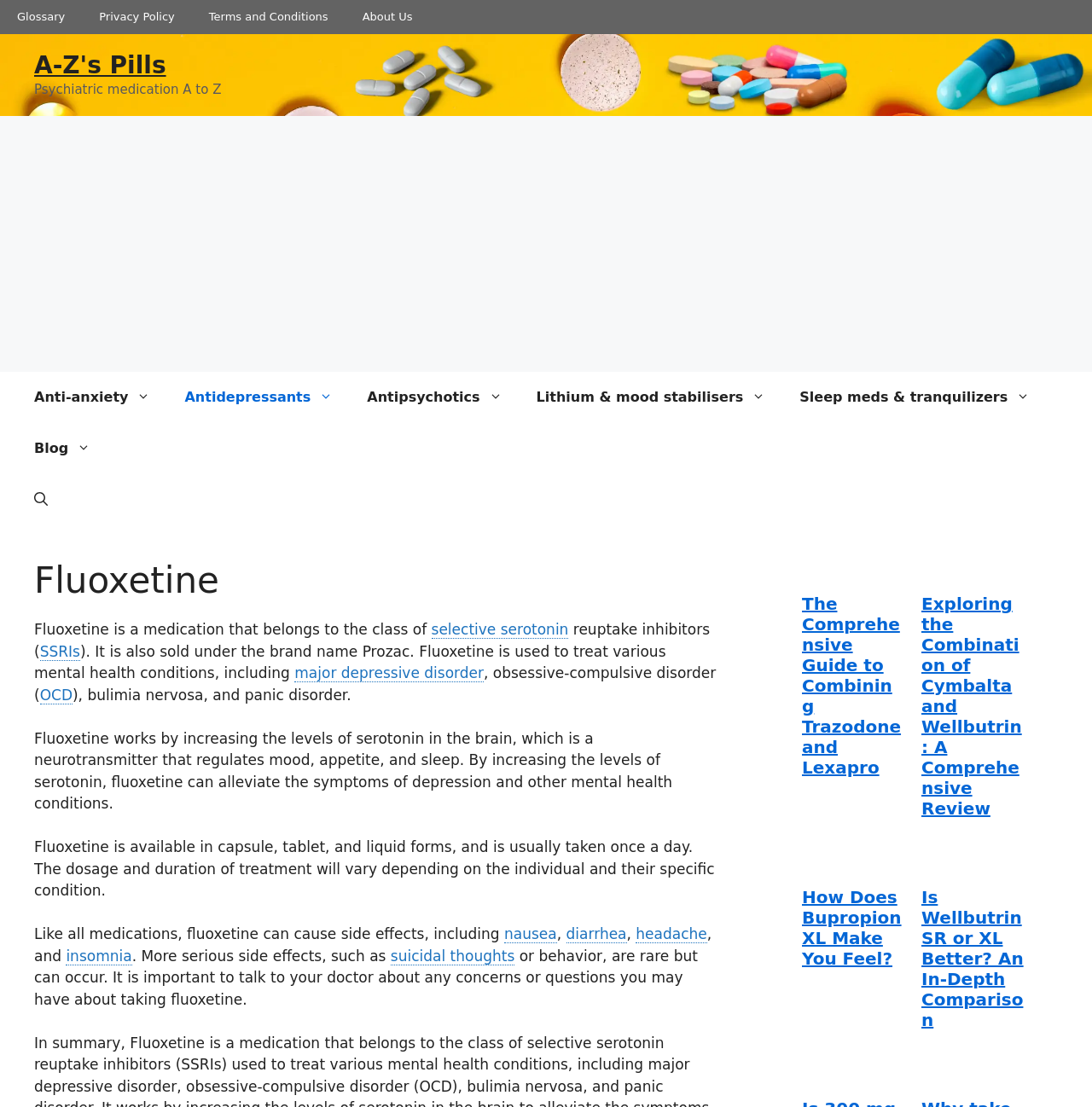Deliver a detailed narrative of the webpage's visual and textual elements.

This webpage is about Fluoxetine, a psychiatric medication, and provides detailed information about its uses, effects, and side effects. At the top of the page, there are four links to "Glossary", "Privacy Policy", "Terms and Conditions", and "About Us". Below these links, there is a banner with a link to "A-Z's Pills" and a static text "Psychiatric medication A to Z".

On the left side of the page, there is a navigation menu with links to "Anti-anxiety", "Antidepressants", "Antipsychotics", "Lithium & mood stabilisers", "Sleep meds & tranquilizers", and "Blog". Below the navigation menu, there is a search bar with a link to "Open Search Bar".

The main content of the page is divided into sections. The first section has a heading "Fluoxetine" and provides an introduction to the medication, including its uses and effects. The text explains that Fluoxetine is a selective serotonin reuptake inhibitor (SSRI) used to treat various mental health conditions, such as major depressive disorder, obsessive-compulsive disorder, bulimia nervosa, and panic disorder.

The next section describes how Fluoxetine works, stating that it increases the levels of serotonin in the brain, which regulates mood, appetite, and sleep. The text also explains that the medication is available in capsule, tablet, and liquid forms and is usually taken once a day.

The following section lists the side effects of Fluoxetine, including nausea, diarrhea, headache, insomnia, and suicidal thoughts or behavior. The text emphasizes the importance of talking to a doctor about any concerns or questions regarding the medication.

Below the main content, there are four headings with links to related articles: "The Comprehensive Guide to Combining Trazodone and Lexapro", "Exploring the Combination of Cymbalta and Wellbutrin: A Comprehensive Review", "How Does Bupropion XL Make You Feel?", and "Is Wellbutrin SR or XL Better? An In-Depth Comparison".